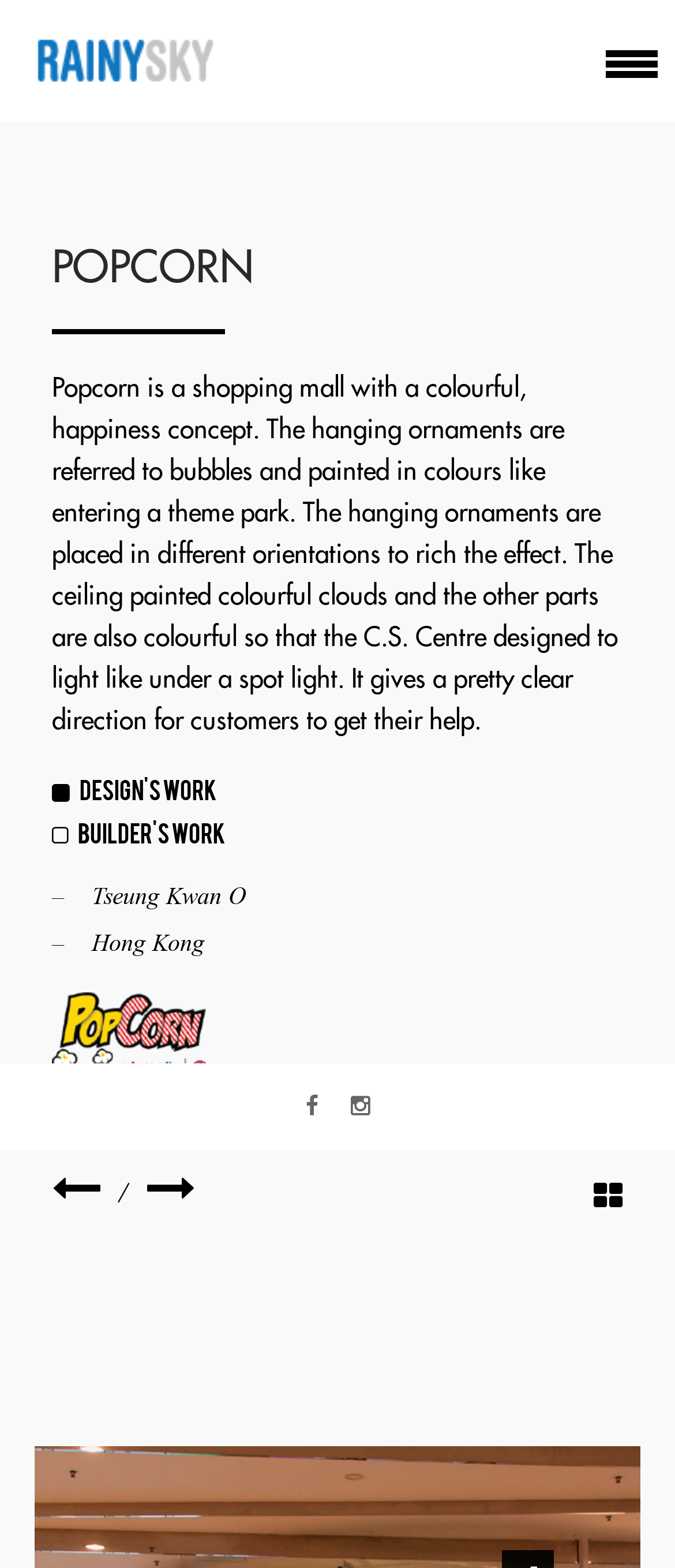Where is Popcorn located?
Please provide a comprehensive and detailed answer to the question.

From the StaticText elements, we can see that the location of Popcorn is mentioned as '– Tseung Kwan O' and '– Hong Kong'. This indicates that Popcorn is situated in Tseung Kwan O, Hong Kong.